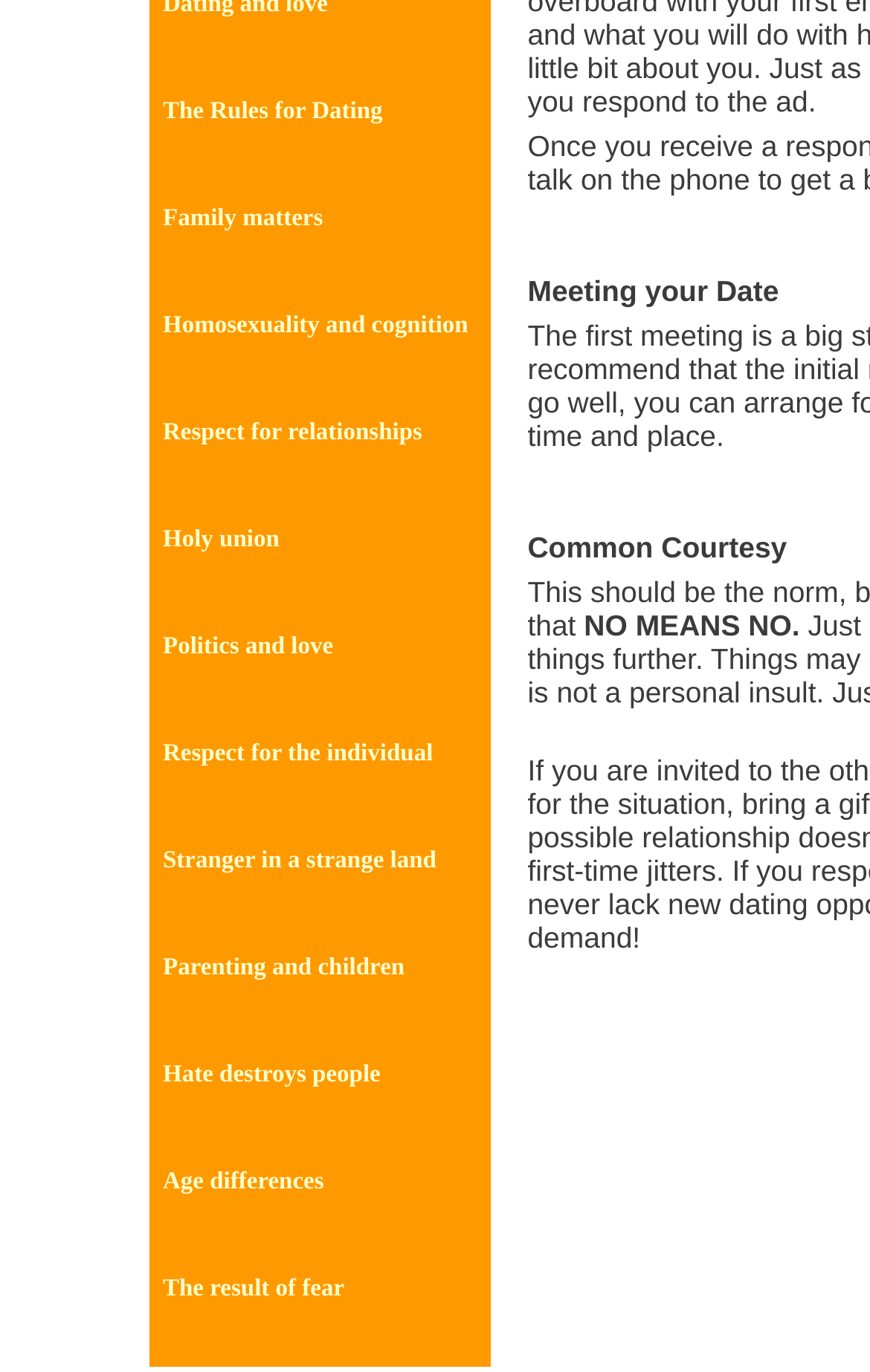Find the bounding box coordinates of the clickable region needed to perform the following instruction: "Read about Homosexuality and cognition". The coordinates should be provided as four float numbers between 0 and 1, i.e., [left, top, right, bottom].

[0.187, 0.228, 0.538, 0.247]